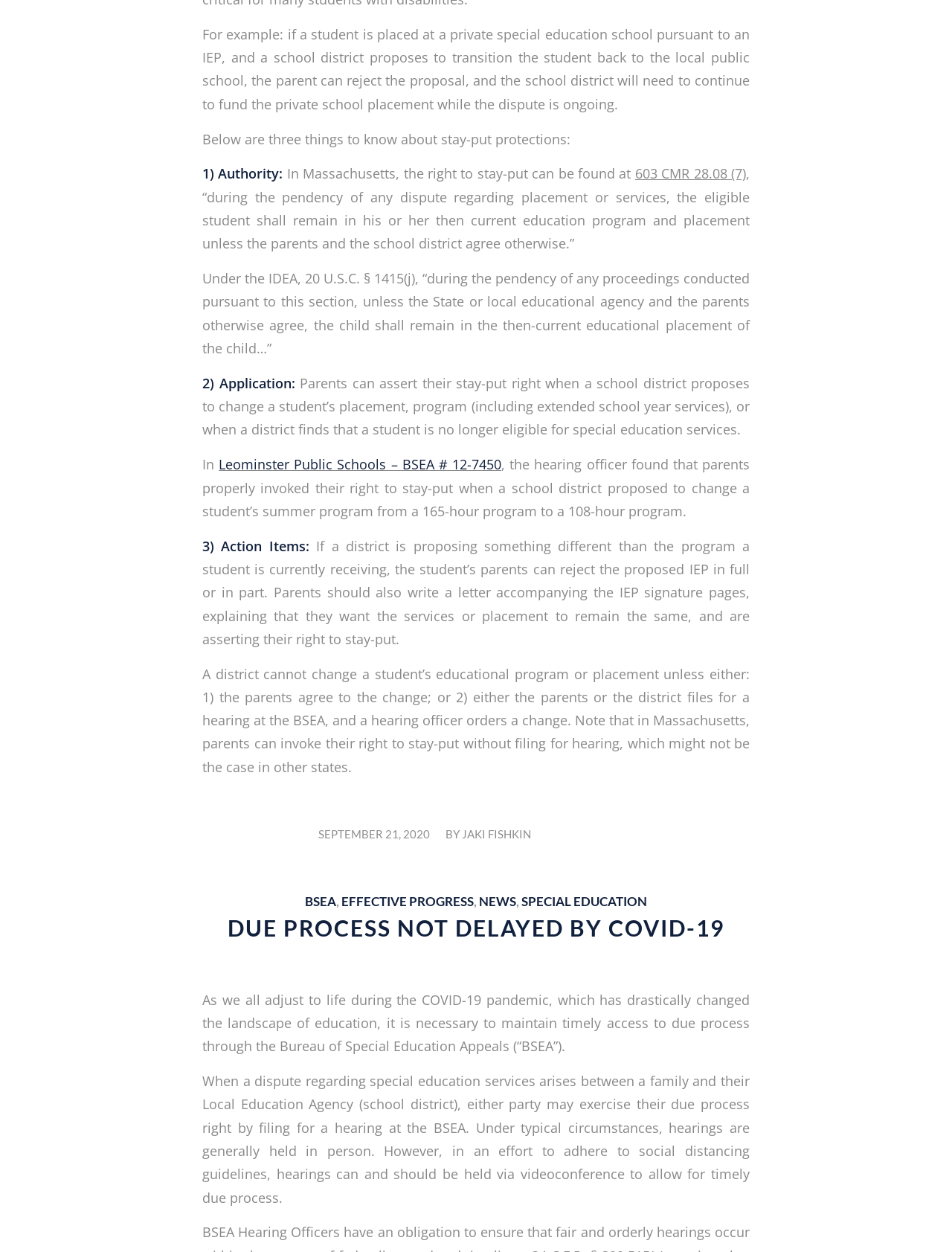Provide the bounding box coordinates of the HTML element this sentence describes: "Jaki Fishkin". The bounding box coordinates consist of four float numbers between 0 and 1, i.e., [left, top, right, bottom].

[0.485, 0.66, 0.558, 0.671]